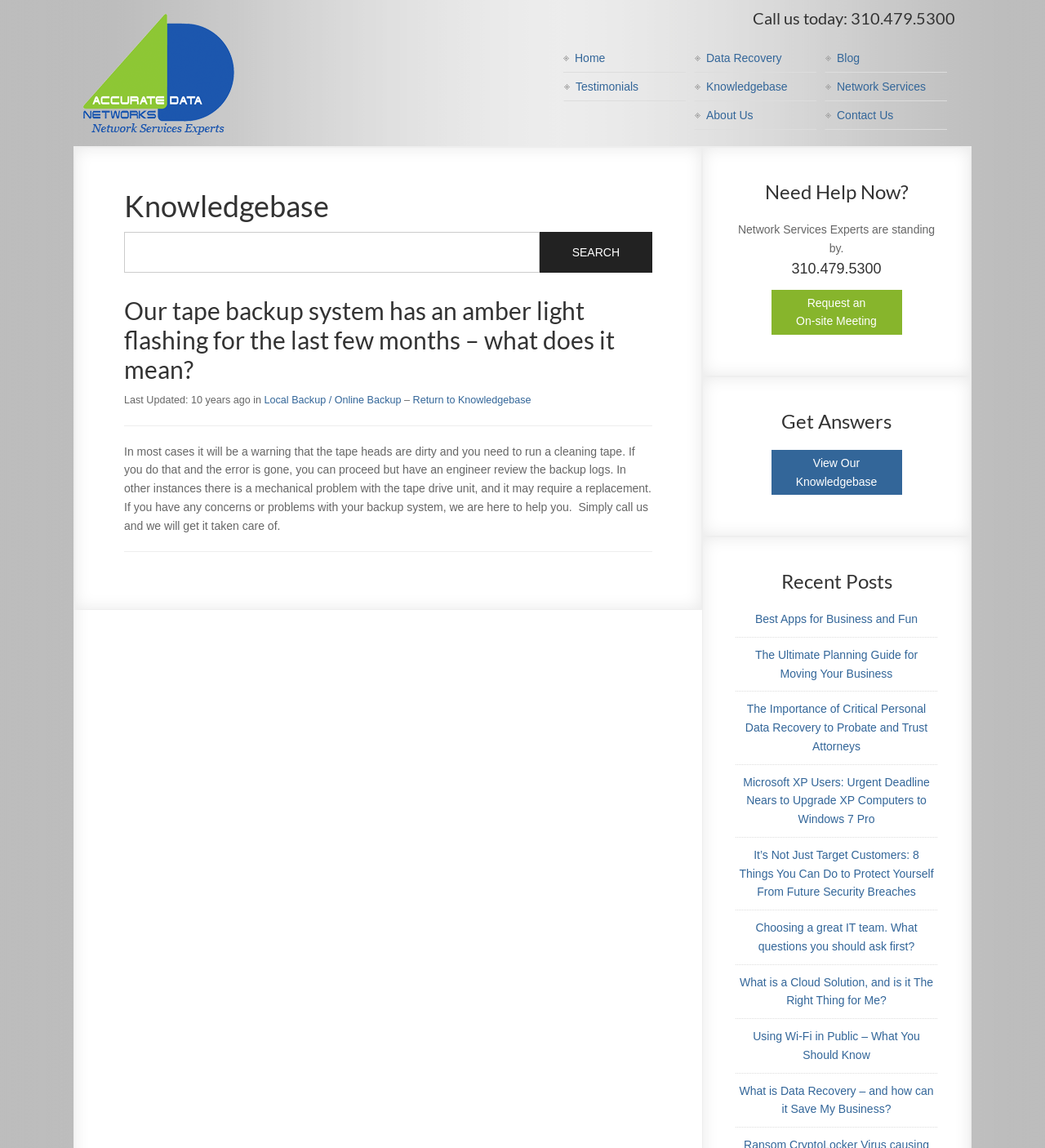What can be done if the error persists after running a cleaning tape?
Based on the content of the image, thoroughly explain and answer the question.

According to the article, if the error persists after running a cleaning tape, it is recommended to have an engineer review the backup logs to identify the problem.